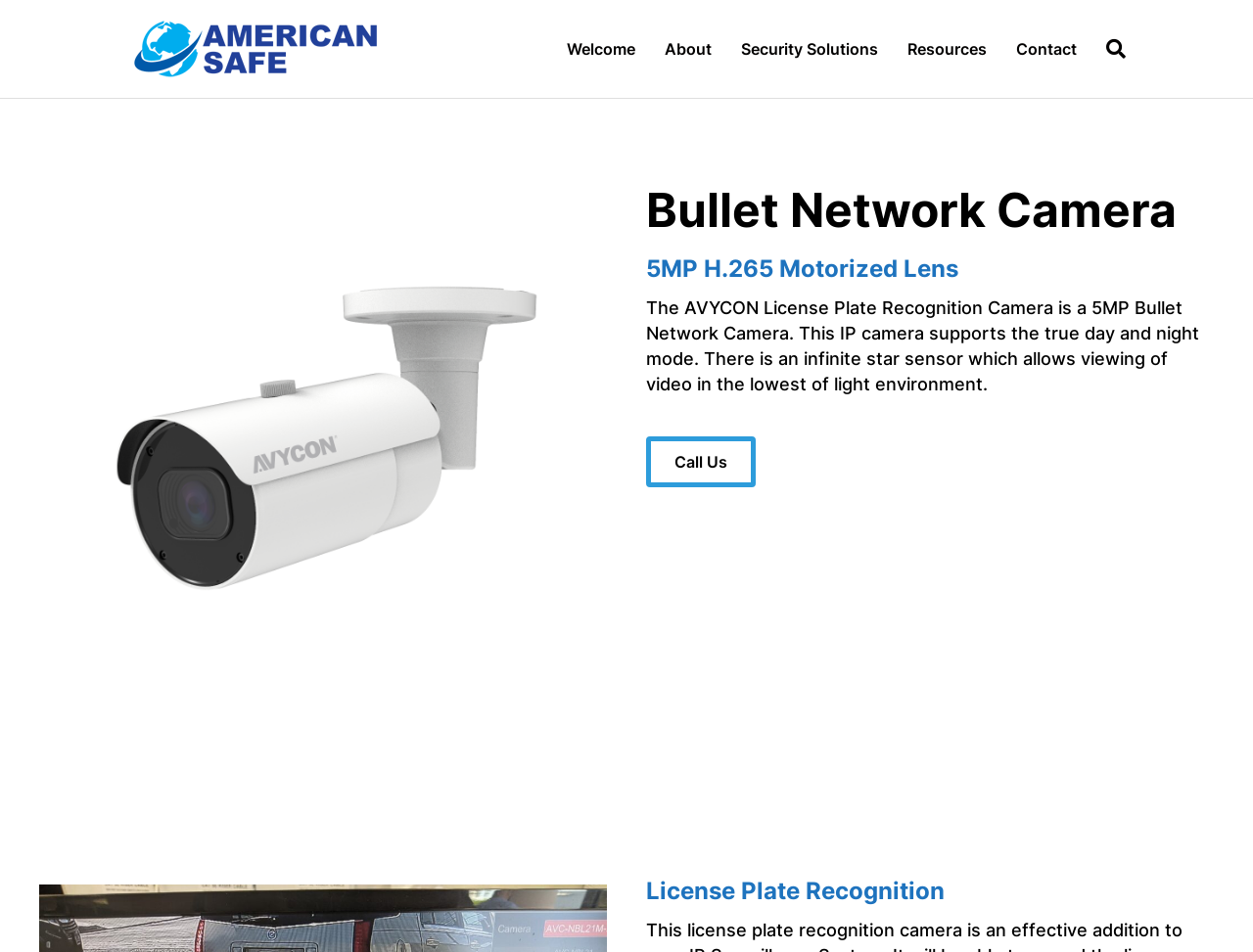Answer the following query concisely with a single word or phrase:
What is the resolution of the camera?

5MP